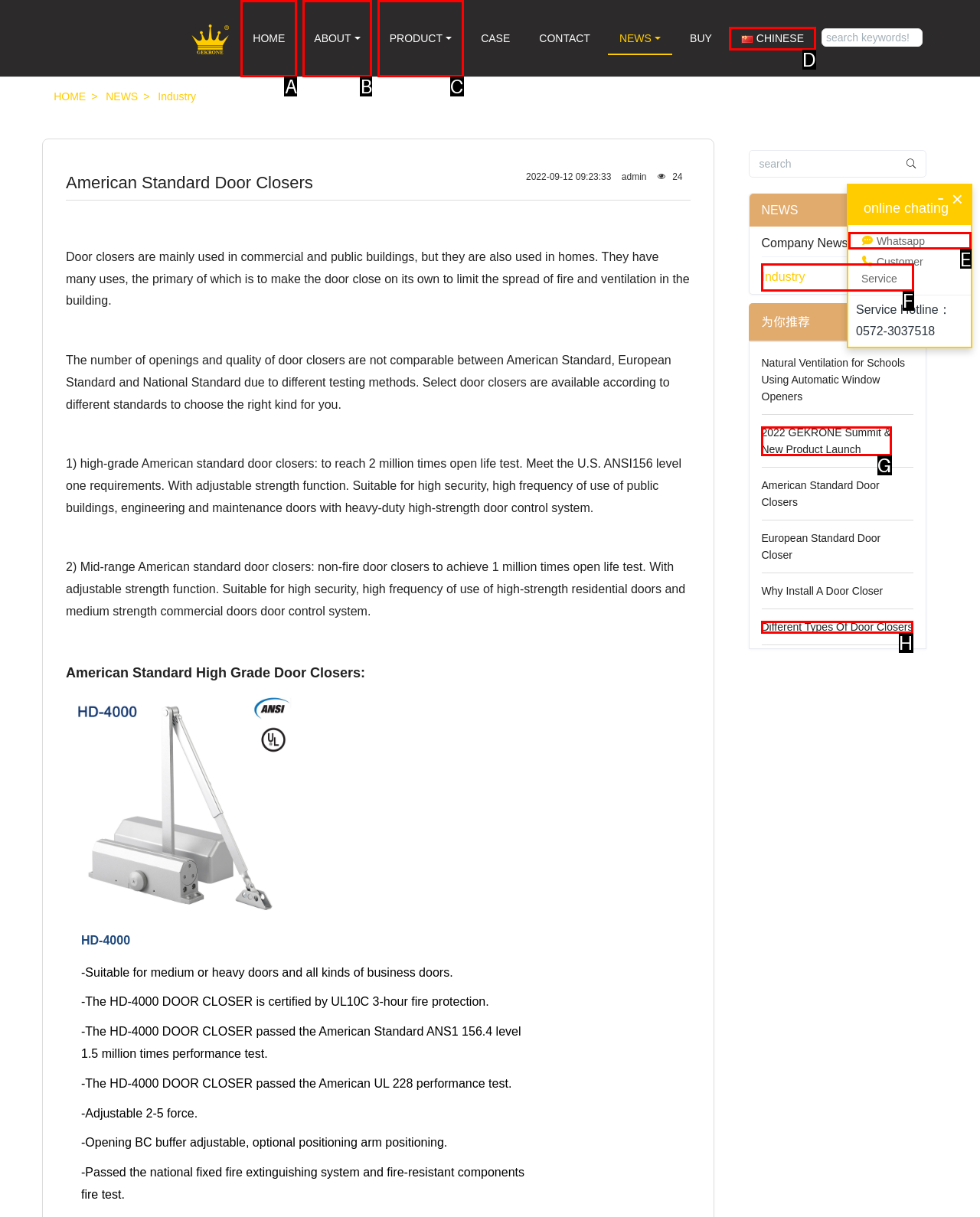Select the proper HTML element to perform the given task: Click the HOME link Answer with the corresponding letter from the provided choices.

A